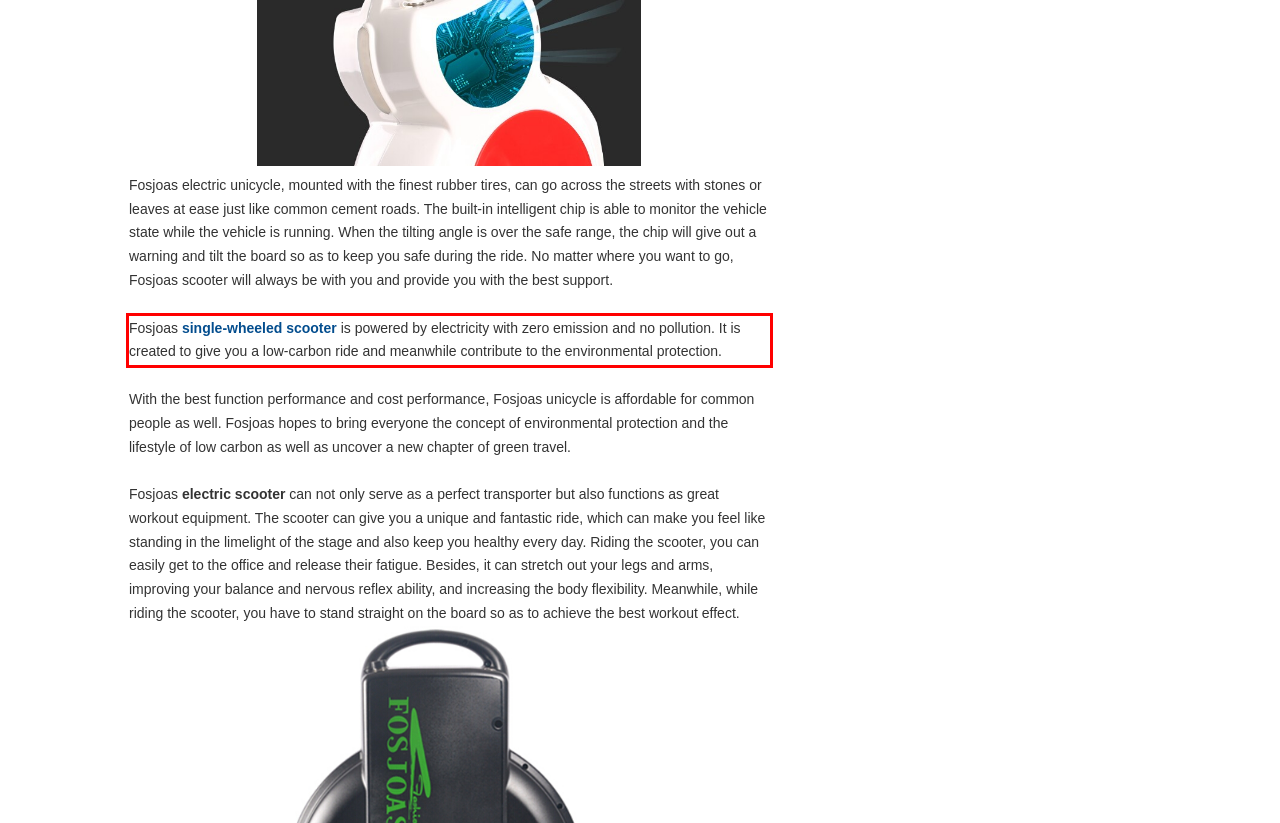You are presented with a webpage screenshot featuring a red bounding box. Perform OCR on the text inside the red bounding box and extract the content.

Fosjoas single-wheeled scooter is powered by electricity with zero emission and no pollution. It is created to give you a low-carbon ride and meanwhile contribute to the environmental protection.